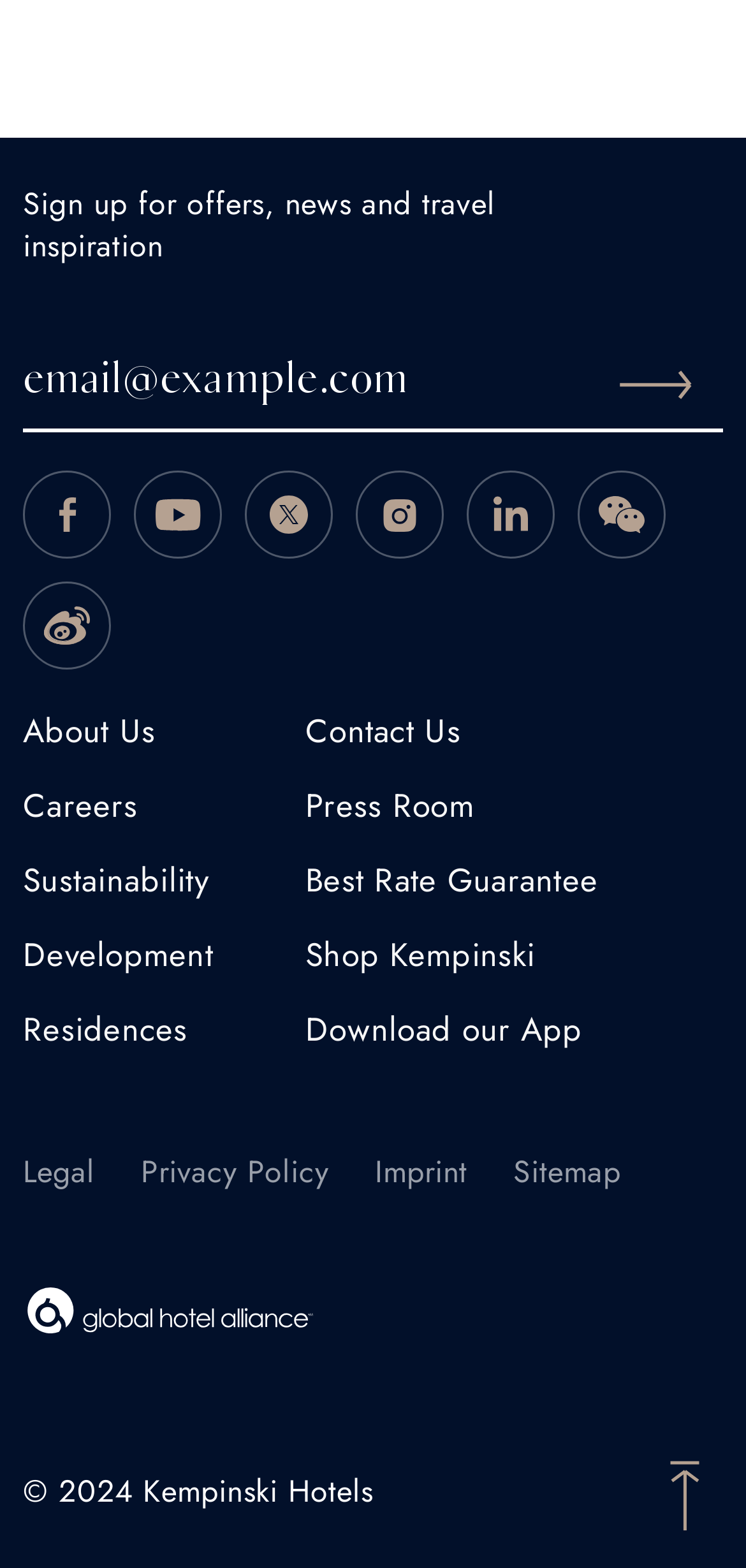Is there a search bar on the webpage?
Use the information from the screenshot to give a comprehensive response to the question.

I did not find any search bar or input field on the webpage that allows users to search for something.